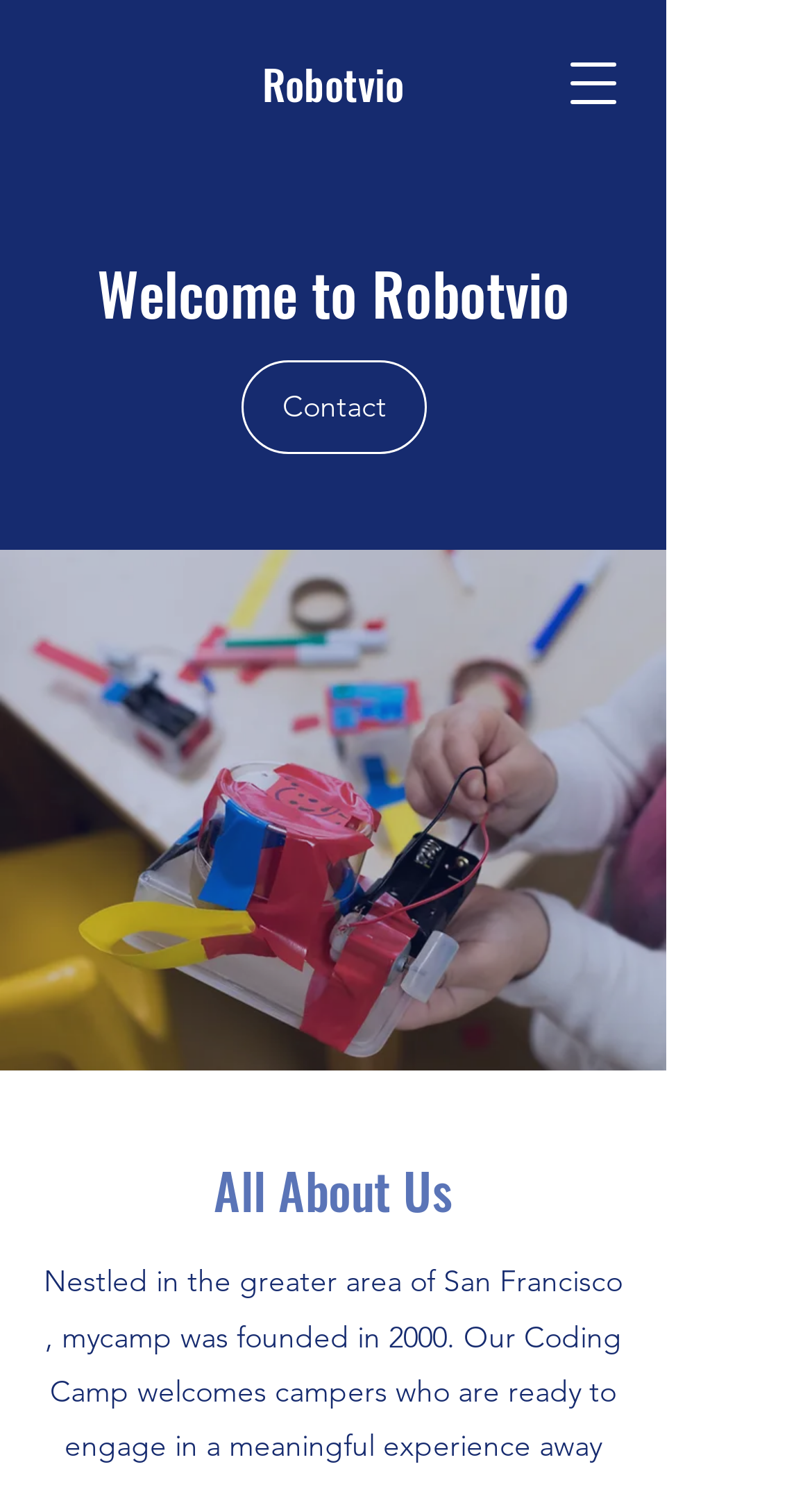Using the provided description parent_node: Robotvio aria-label="Open navigation menu", find the bounding box coordinates for the UI element. Provide the coordinates in (top-left x, top-left y, bottom-right x, bottom-right y) format, ensuring all values are between 0 and 1.

[0.679, 0.028, 0.782, 0.084]